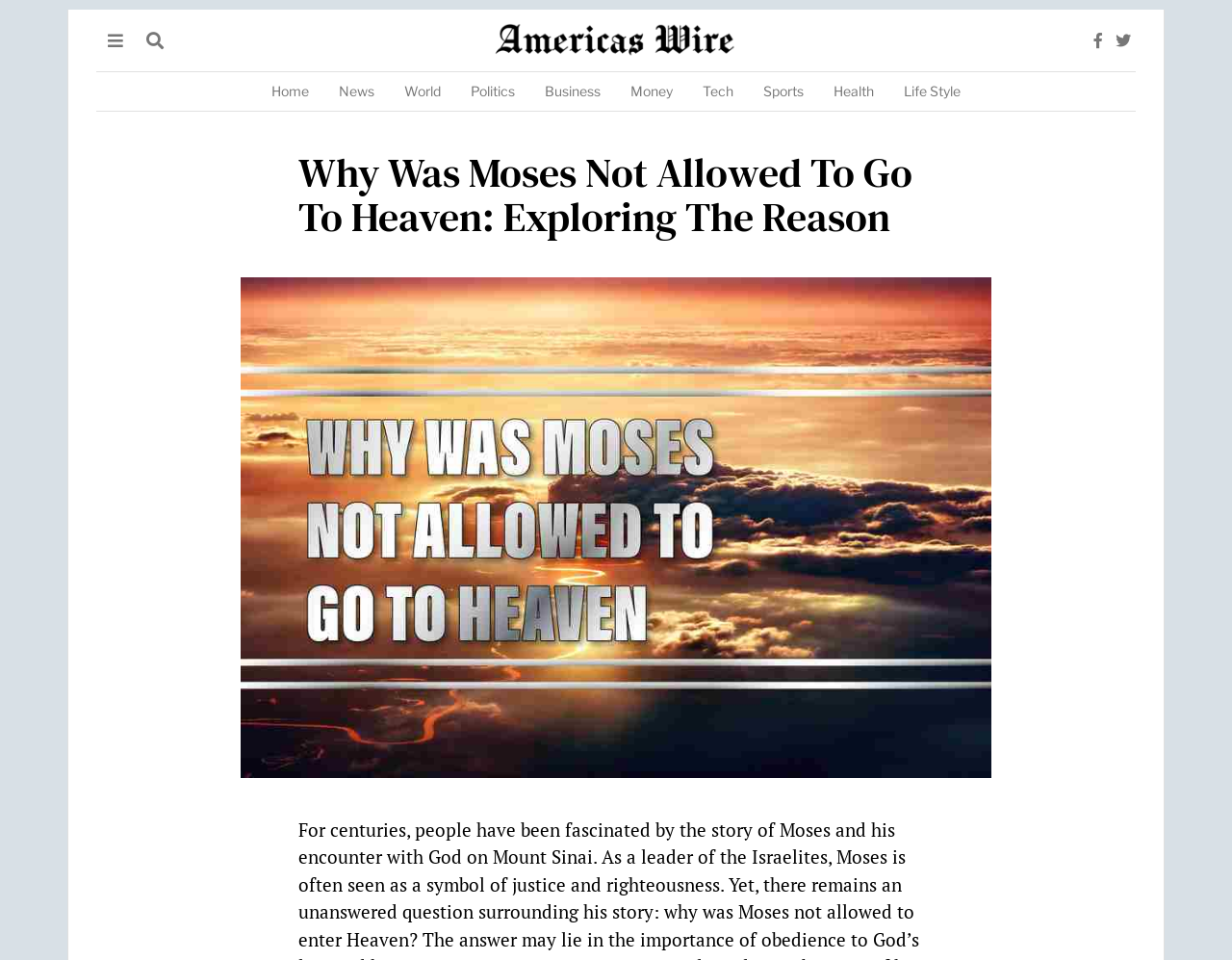How many categories are available in the top navigation menu?
Provide a detailed answer to the question using information from the image.

The top navigation menu has links to 'Home', 'News', 'World', 'Politics', 'Business', 'Money', 'Tech', 'Sports', 'Health', and 'Life Style', which makes a total of 10 categories.